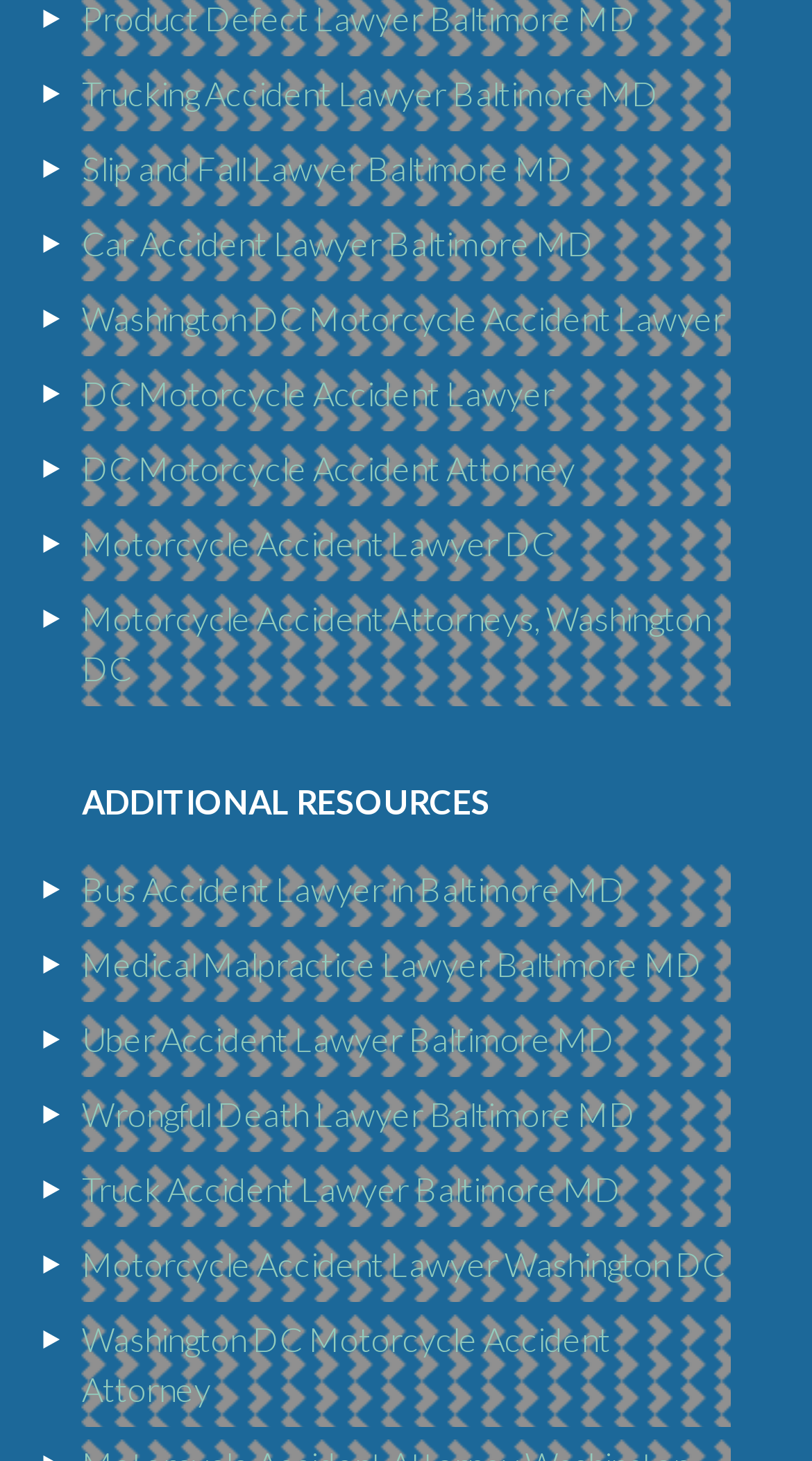Give a concise answer of one word or phrase to the question: 
What is the common theme among the links on this webpage?

Accident lawyers